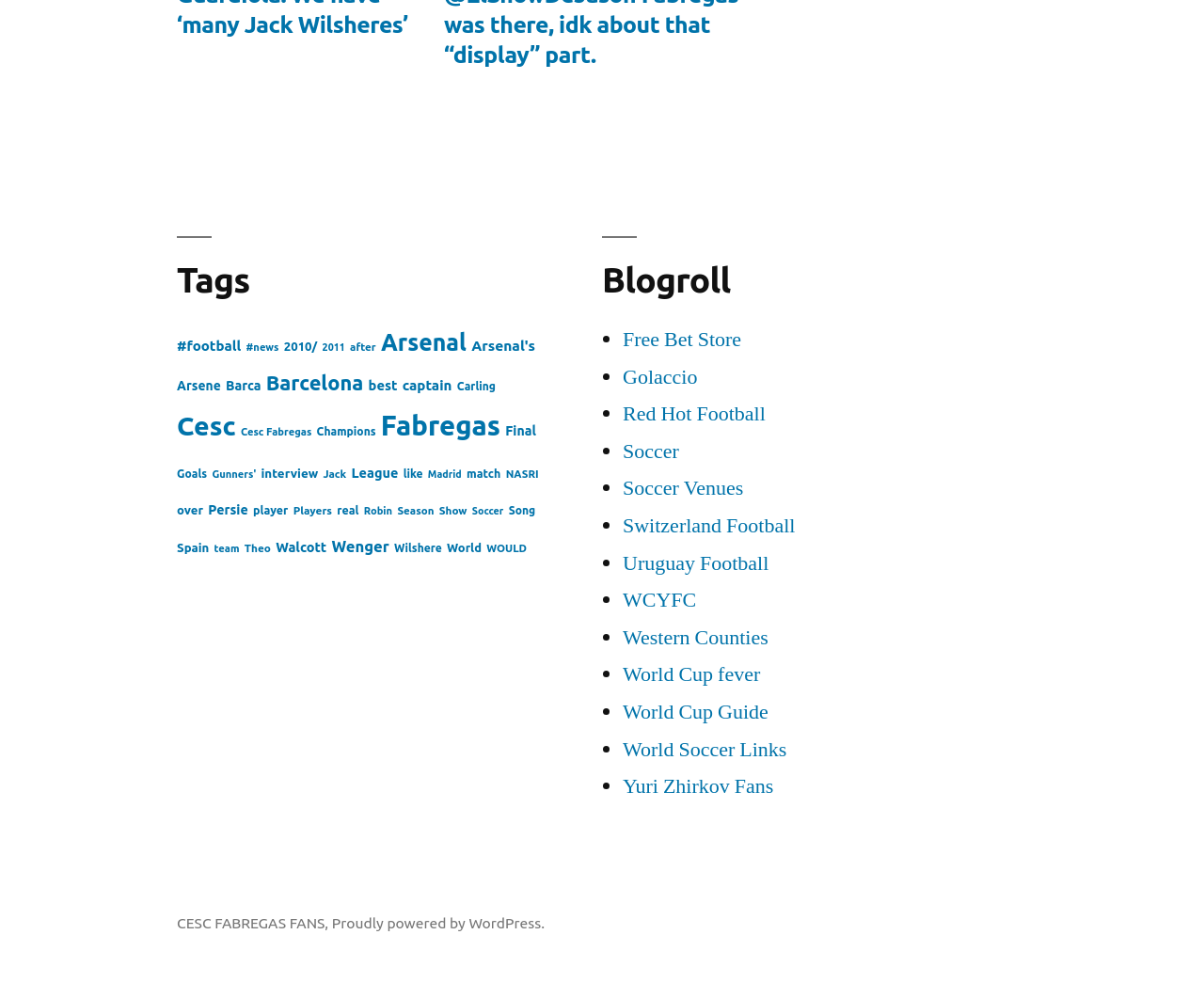Locate the bounding box coordinates of the element that needs to be clicked to carry out the instruction: "Visit the 'Free Bet Store' blog". The coordinates should be given as four float numbers ranging from 0 to 1, i.e., [left, top, right, bottom].

[0.517, 0.327, 0.616, 0.353]